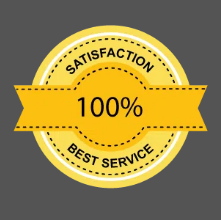Where is Metro Locksmith Services located?
Refer to the image and provide a concise answer in one word or phrase.

San Antonio, TX